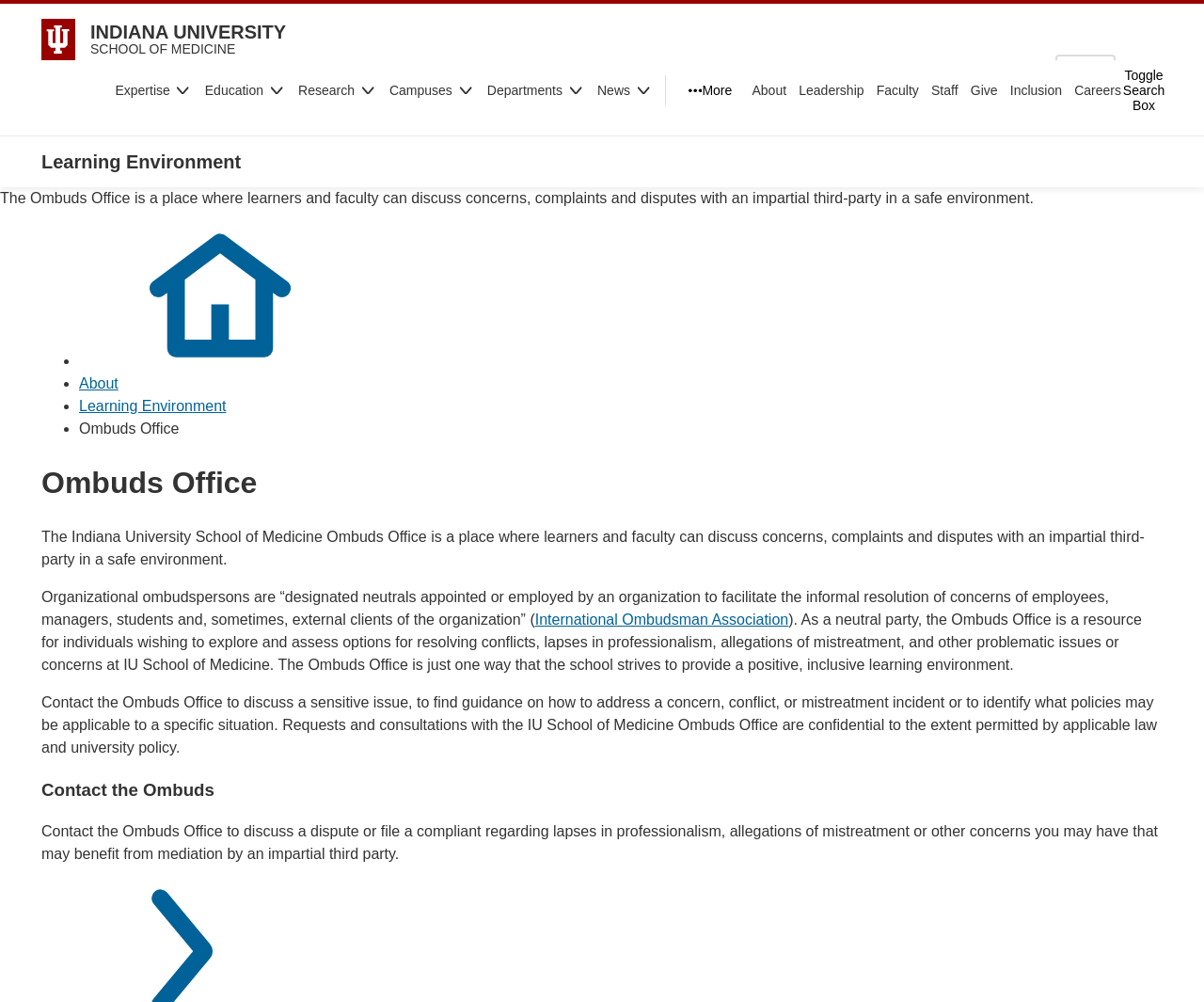Use a single word or phrase to respond to the question:
What is an organizational ombudsperson?

A designated neutral